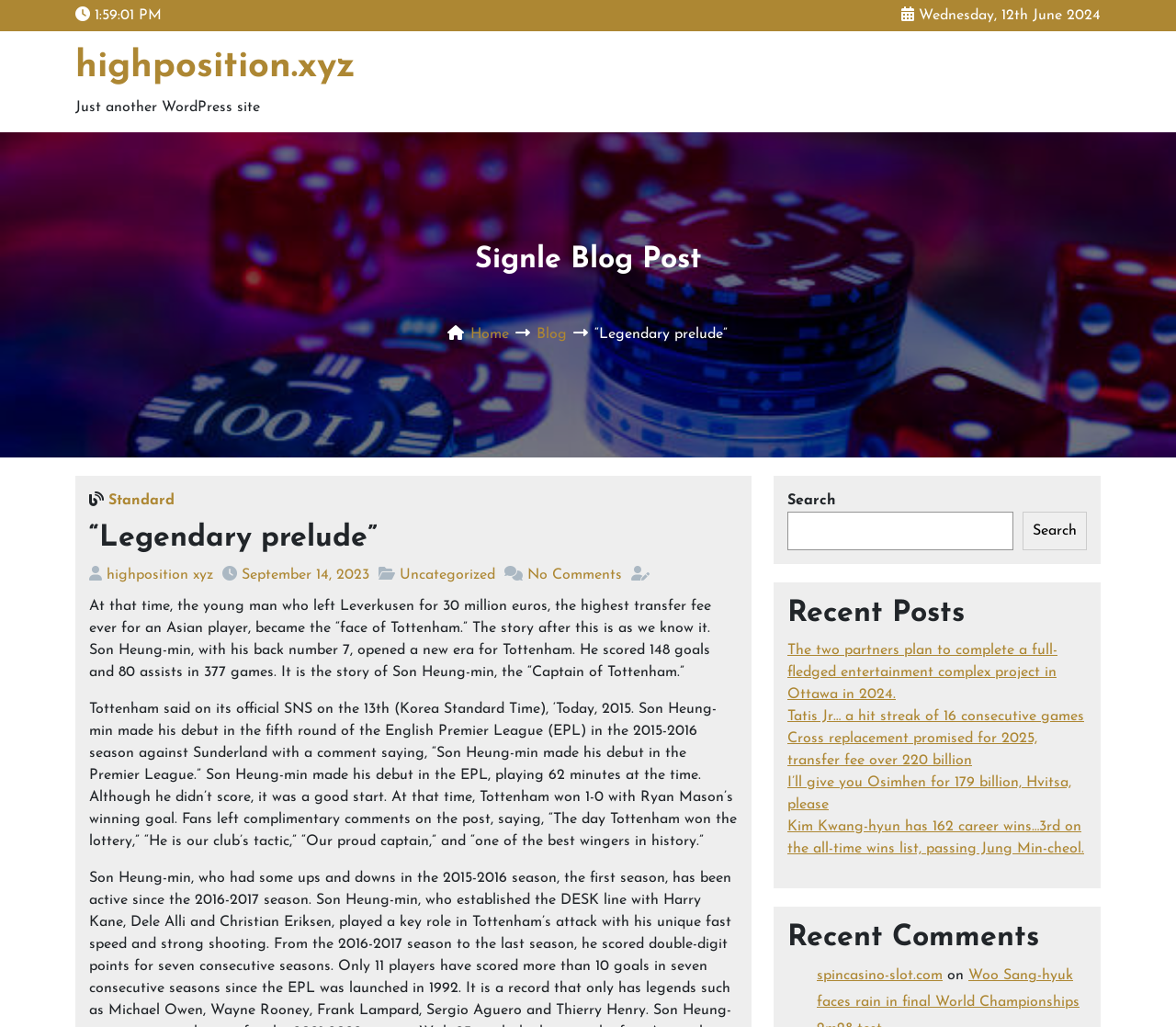Identify the bounding box coordinates for the element you need to click to achieve the following task: "View recent posts". Provide the bounding box coordinates as four float numbers between 0 and 1, in the form [left, top, right, bottom].

[0.67, 0.581, 0.924, 0.615]